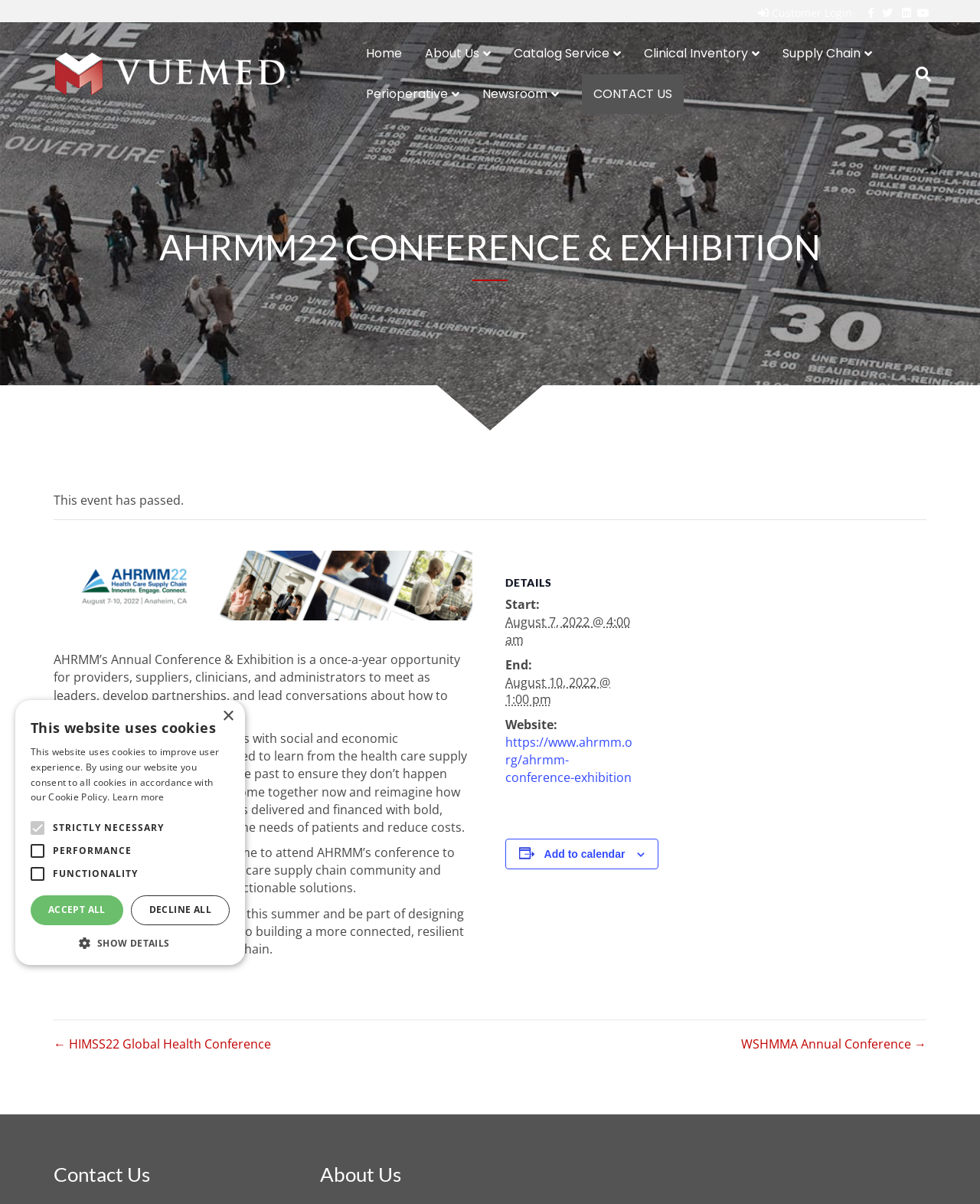What is the purpose of the event?
Using the information from the image, provide a comprehensive answer to the question.

I found the purpose of the event by reading the description of the event, which says 'AHRMM’s Annual Conference & Exhibition is a once-a-year opportunity for providers, suppliers, clinicians, and administrators to meet as leaders, develop partnerships, and lead conversations about how to make health care better'.